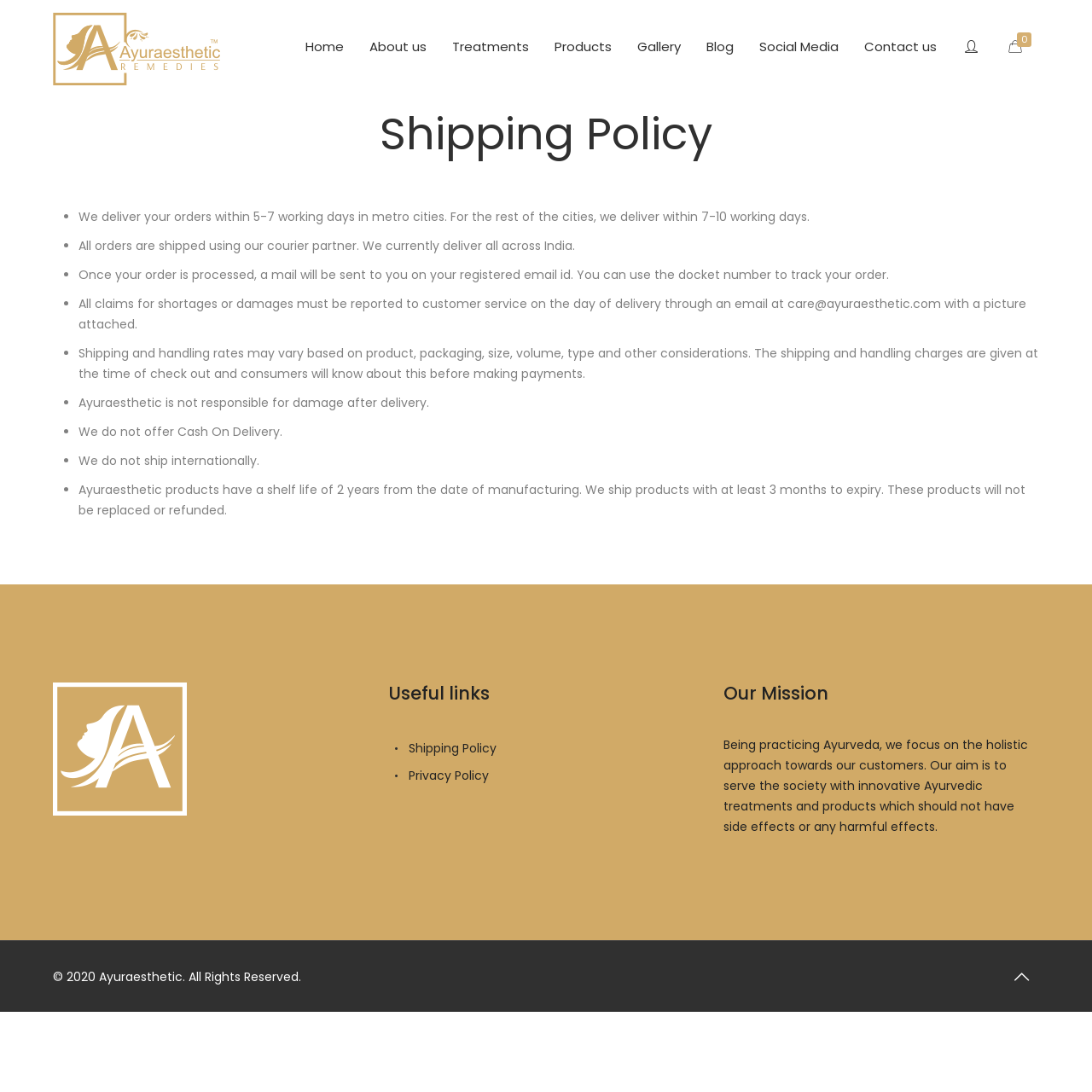What is the purpose of the website?
Provide a detailed answer to the question using information from the image.

The website's mission is mentioned in the 'Our Mission' section, which states that they focus on providing innovative Ayurvedic treatments and products that do not have side effects or harmful effects.